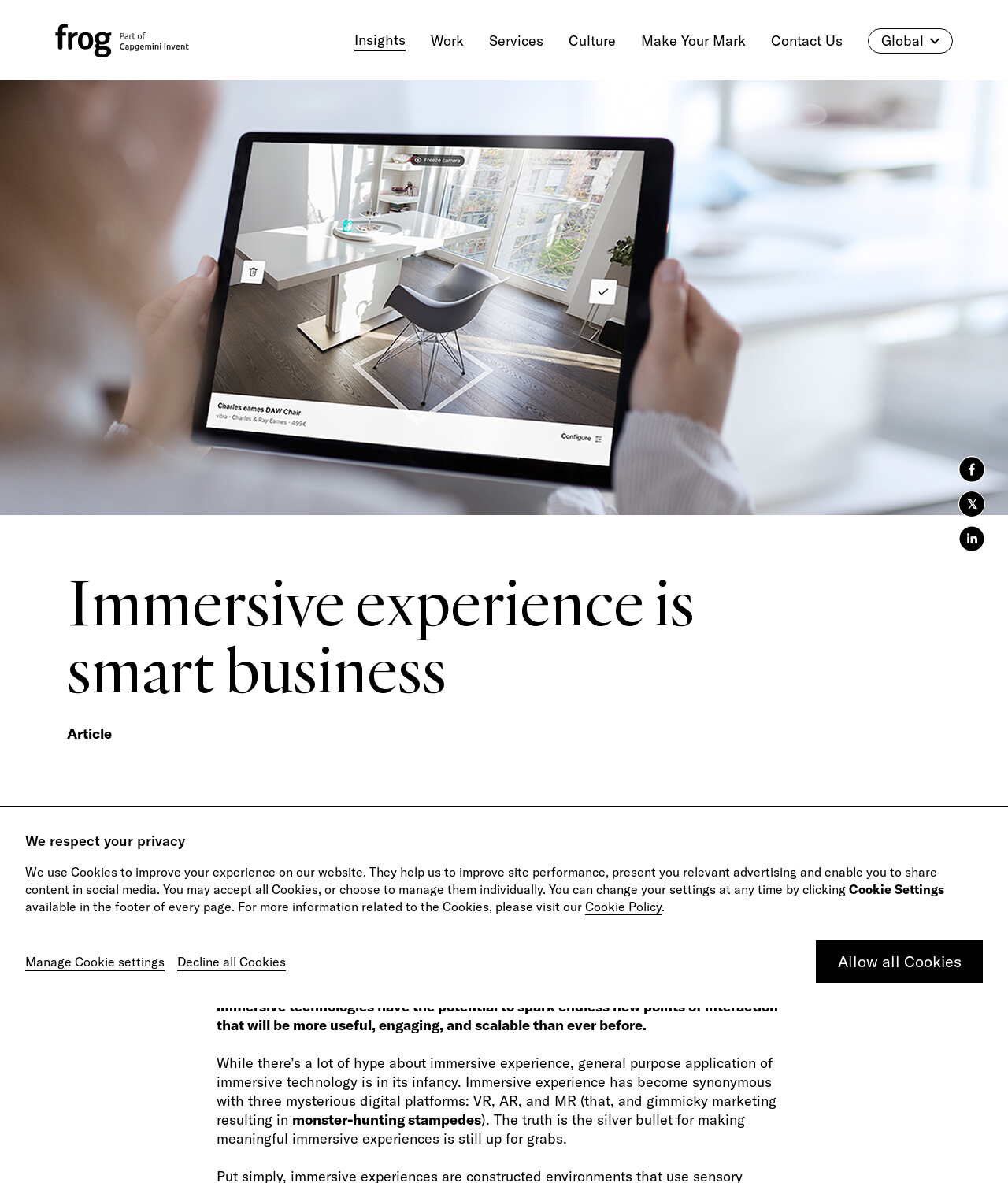Analyze the image and answer the question with as much detail as possible: 
What is the author's title?

I found the author's title by examining the static text element that follows the author's name, 'Chirryl-Lee Ryan'. The static text element contains the text ', Director of Experience at Idean New York', which indicates that the author's title is 'Director of Experience'.